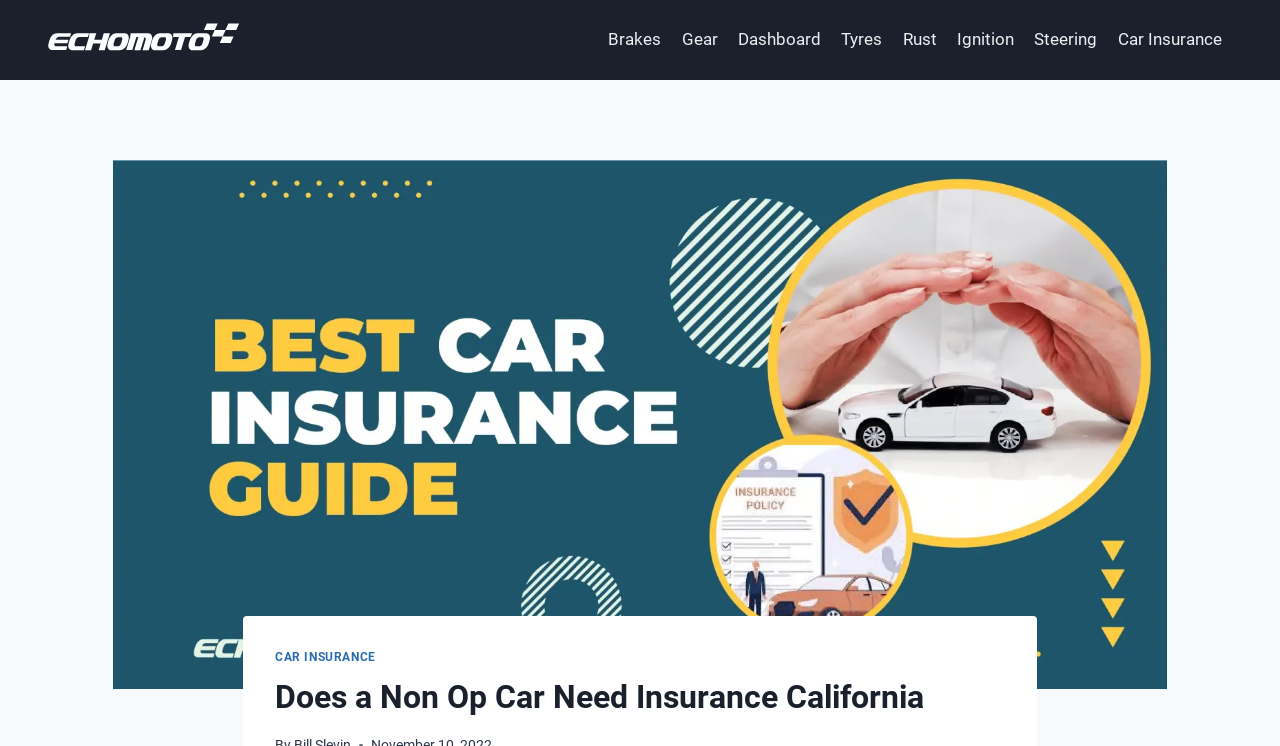Offer a comprehensive description of the webpage’s content and structure.

The webpage appears to be about car insurance, specifically discussing the need for insurance in California. At the top left of the page, there is a link with no text. Below this, there is a primary navigation menu that spans across the top of the page, containing 8 links: "Brakes", "Gear", "Dashboard", "Tyres", "Rust", "Ignition", "Steering", and "Car Insurance". 

On the left side of the page, there is a large image that takes up most of the vertical space, with a link "CAR INSURANCE" overlaid on top of it, positioned near the bottom of the image. Above this link, there is a heading that reads "Does a Non Op Car Need Insurance California". This heading is centered horizontally and positioned near the bottom of the image.